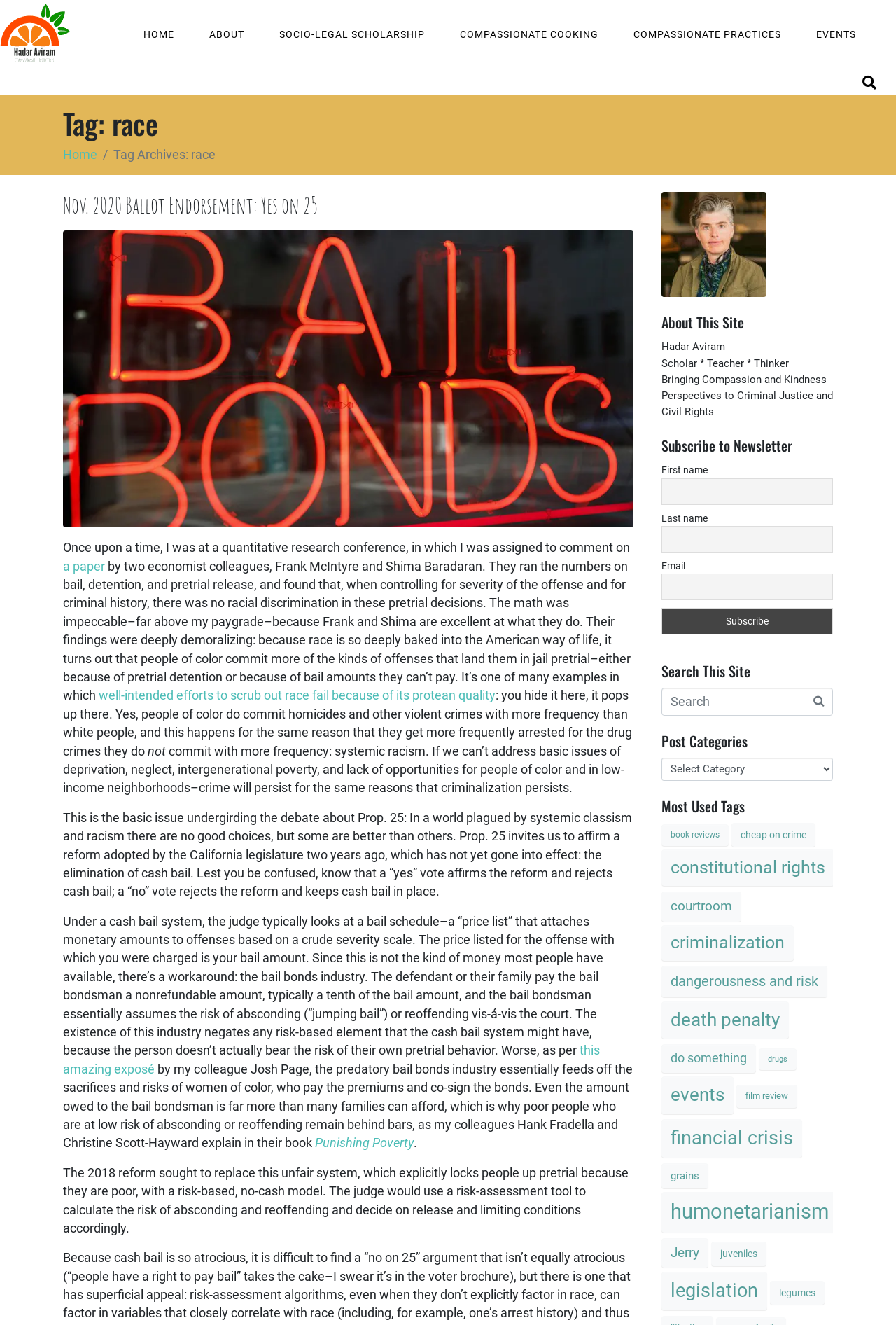Using the description: "cheap on crime", determine the UI element's bounding box coordinates. Ensure the coordinates are in the format of four float numbers between 0 and 1, i.e., [left, top, right, bottom].

[0.816, 0.621, 0.91, 0.639]